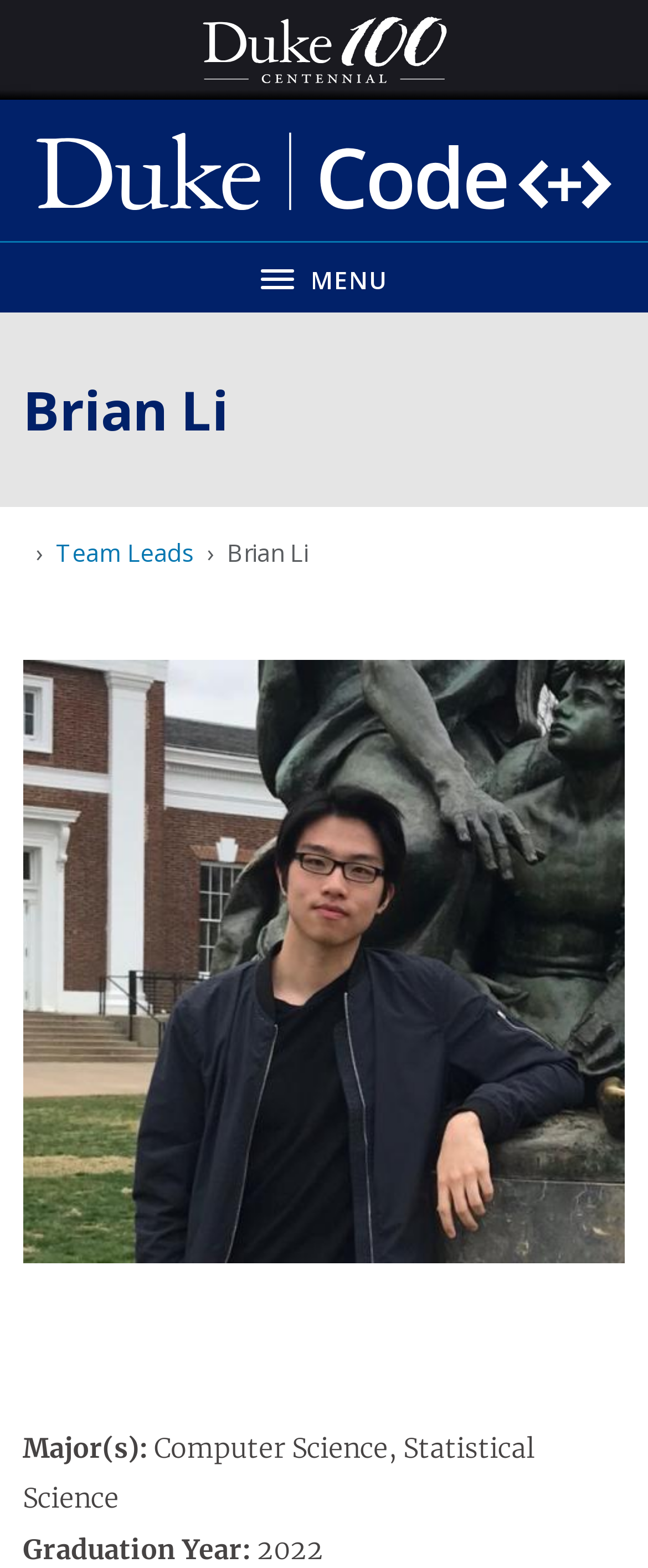Give a full account of the webpage's elements and their arrangement.

This webpage appears to be a personal profile page, specifically for Brian Li, a student at Duke University. At the top left corner, there is a Duke 100 Centennial logo, and next to it, a Code+ Program logo. Below these logos, there is a navigation menu button labeled "MENU" that, when clicked, expands to reveal a navigation menu.

The main content of the page is divided into two sections. On the left side, there is a large image of Brian Li, taking up most of the vertical space. On the right side, there is a section with a heading that reads "Brian Li" in a large font. Below this heading, there is a breadcrumb navigation menu with links to "Team Leads" and the current page, "Brian Li".

Further down, there is a section with the student's profile information. This section is divided into three lines of text. The first line reads "Major(s): Computer Science, Statistical Science". The second line reads "Graduation Year: 2022". The text is arranged in a clean and organized manner, making it easy to read and understand.

Overall, the webpage has a simple and straightforward design, with a focus on presenting the student's profile information and a prominent image of the student.